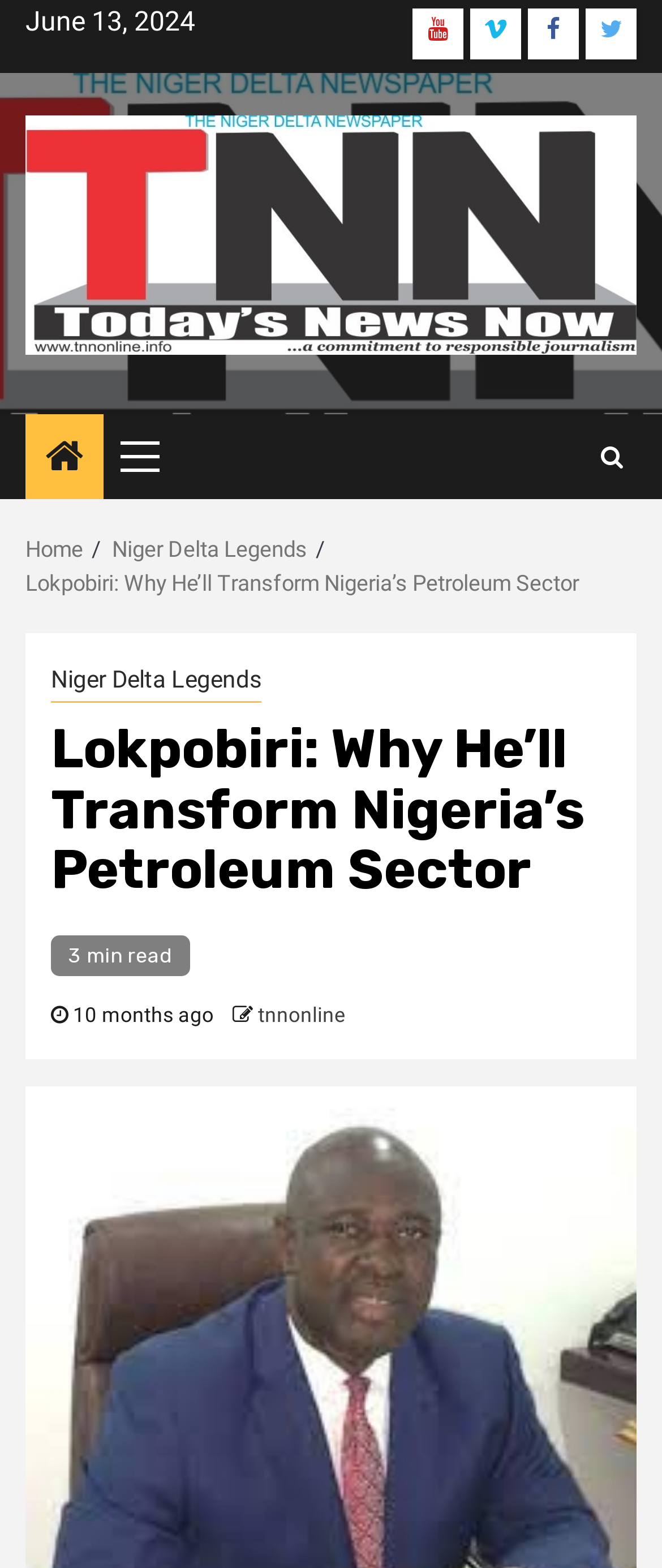Predict the bounding box coordinates of the UI element that matches this description: "Niger Delta Legends". The coordinates should be in the format [left, top, right, bottom] with each value between 0 and 1.

[0.077, 0.423, 0.395, 0.449]